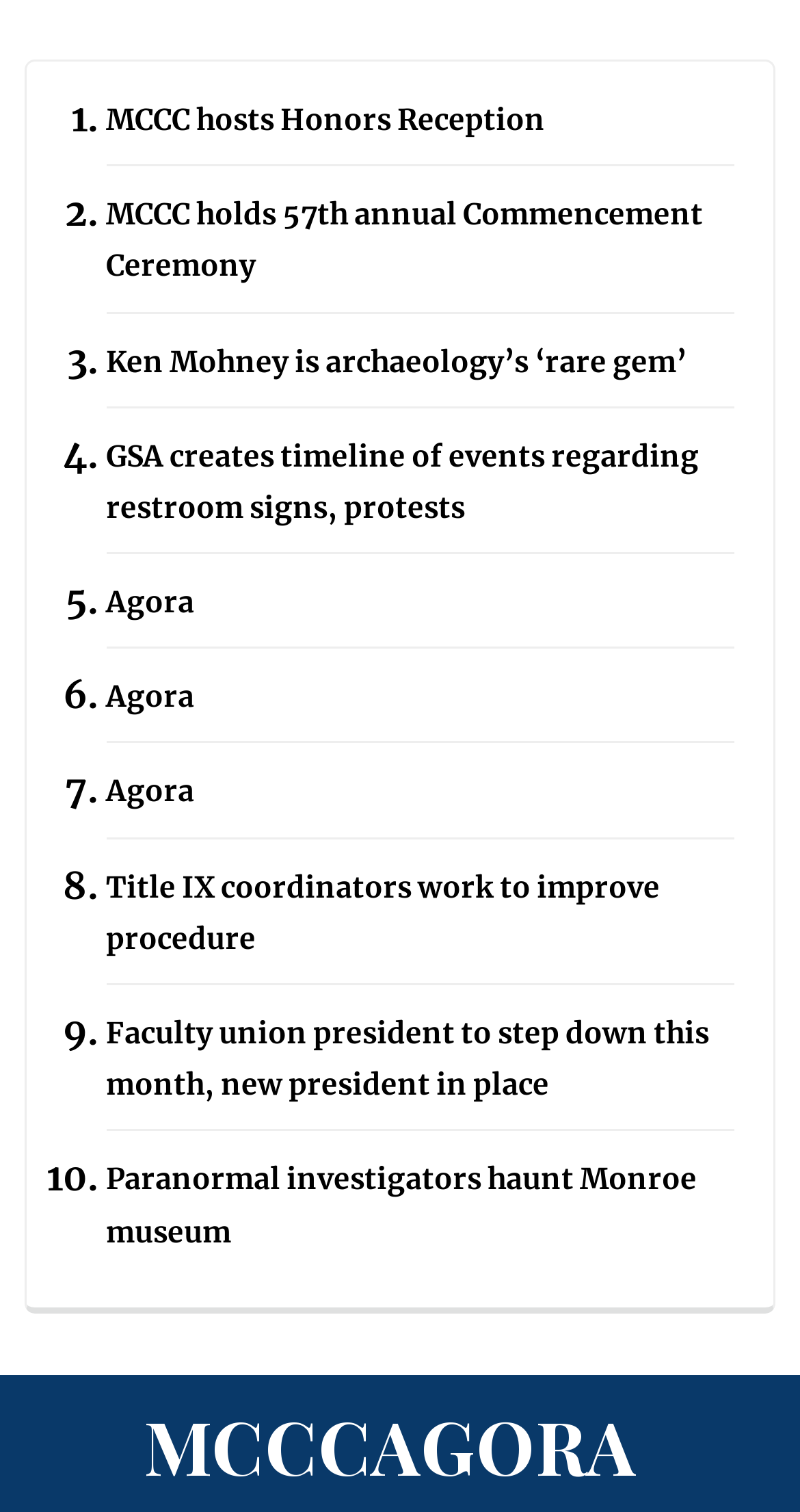Identify the bounding box coordinates for the UI element described as: "Paranormal investigators haunt Monroe museum".

[0.133, 0.768, 0.871, 0.826]